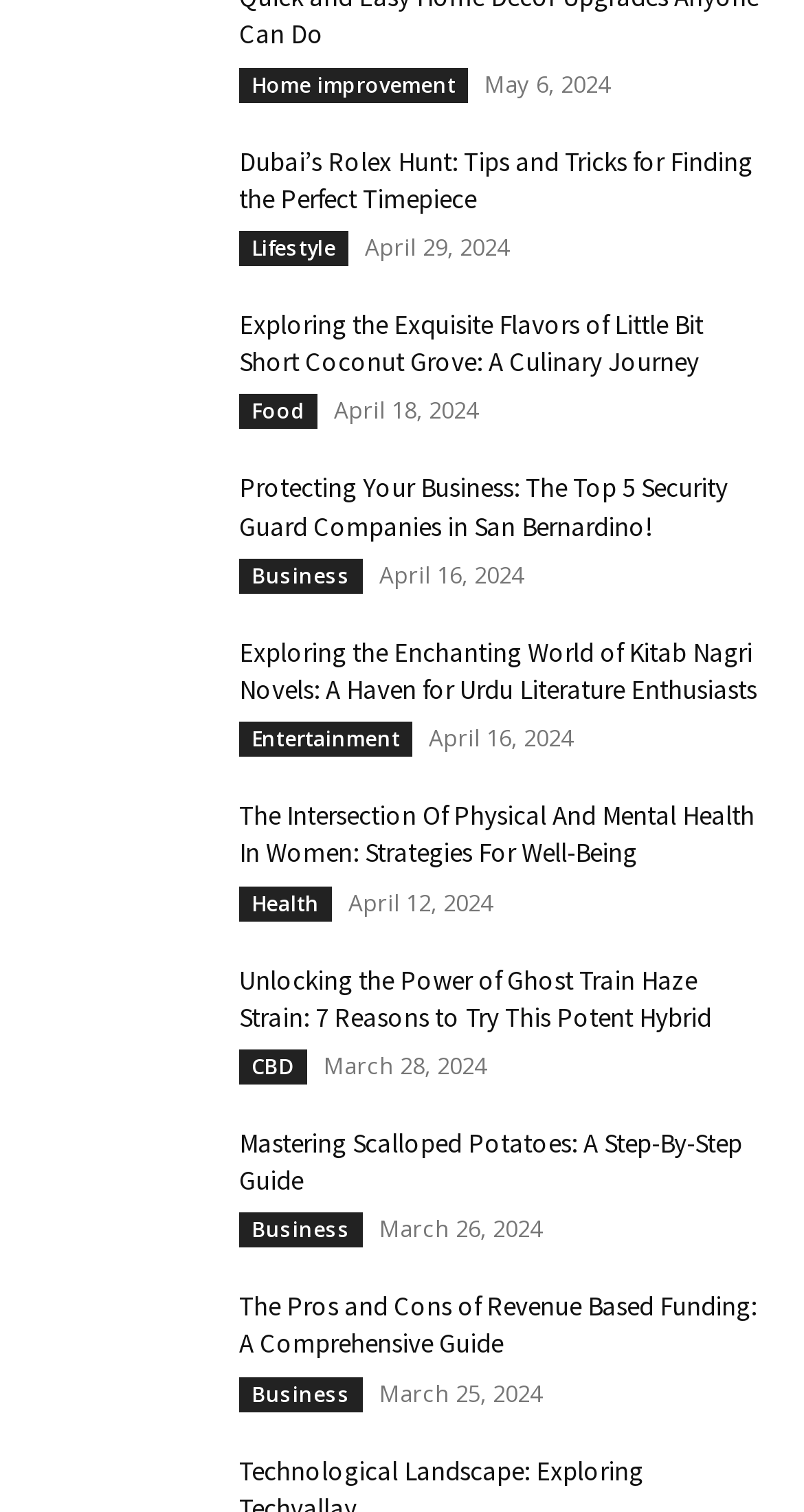Determine the bounding box coordinates of the clickable element to achieve the following action: 'Explore the category 'Lifestyle''. Provide the coordinates as four float values between 0 and 1, formatted as [left, top, right, bottom].

[0.297, 0.153, 0.433, 0.176]